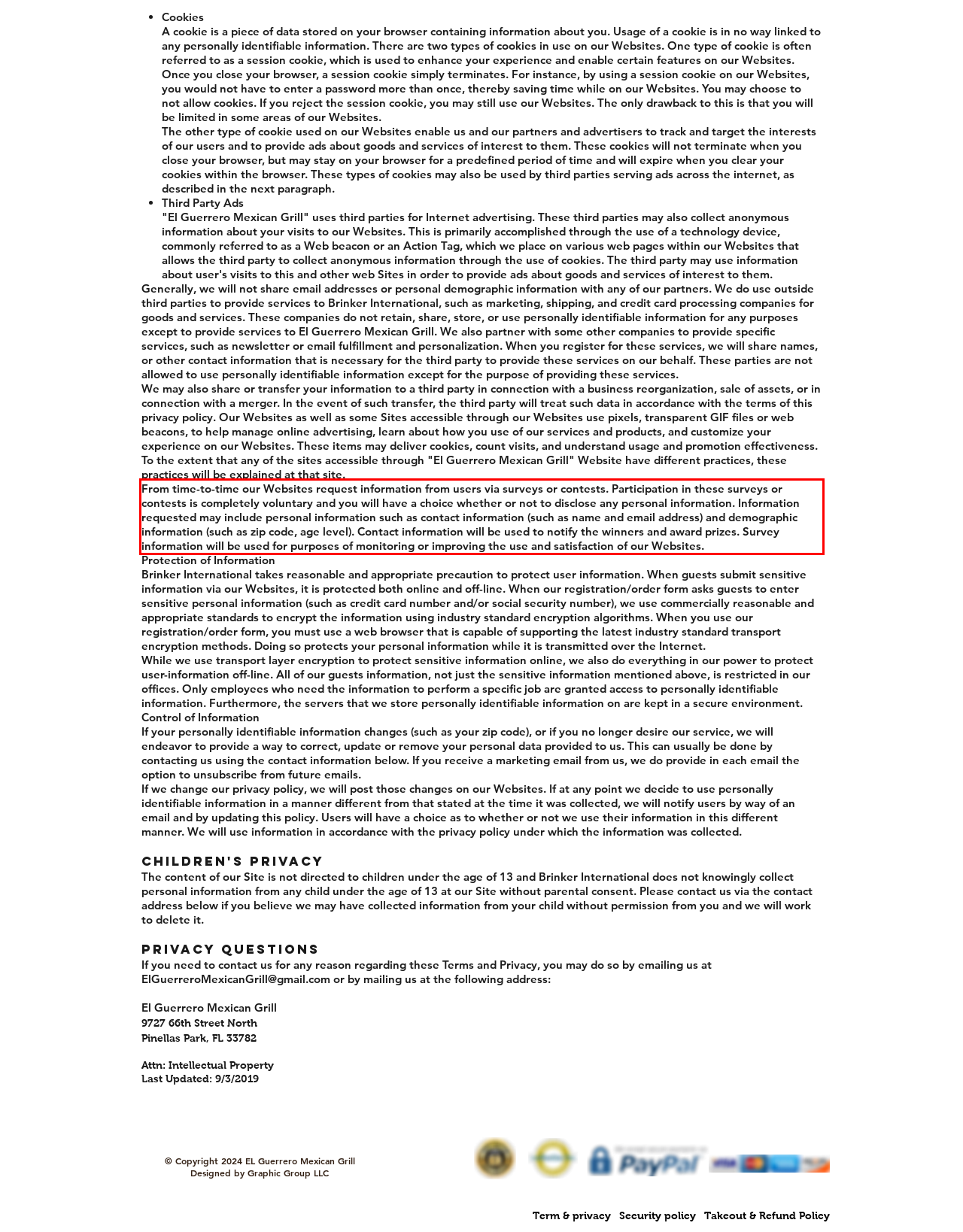Please look at the screenshot provided and find the red bounding box. Extract the text content contained within this bounding box.

From time-to-time our Websites request information from users via surveys or contests. Participation in these surveys or contests is completely voluntary and you will have a choice whether or not to disclose any personal information. Information requested may include personal information such as contact information (such as name and email address) and demographic information (such as zip code, age level). Contact information will be used to notify the winners and award prizes. Survey information will be used for purposes of monitoring or improving the use and satisfaction of our Websites.